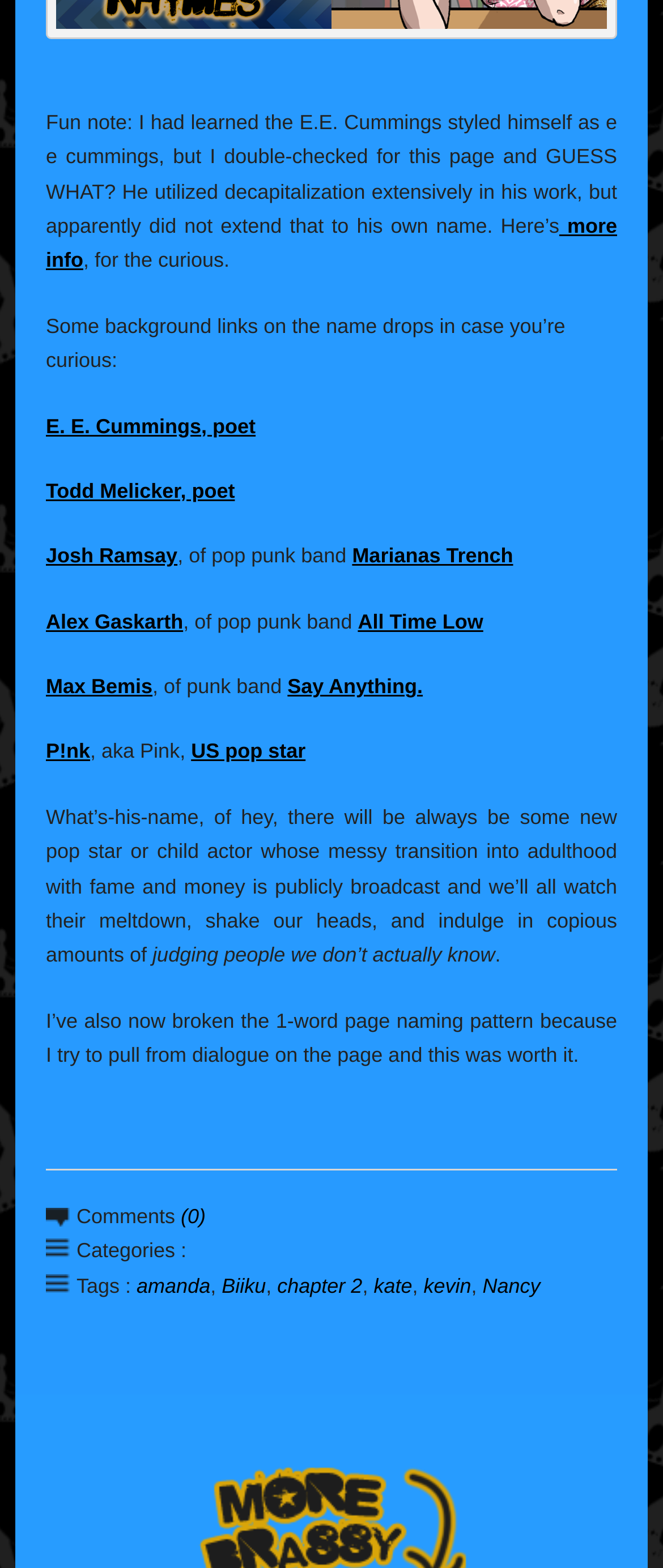Predict the bounding box of the UI element based on this description: "All Time Low".

[0.54, 0.389, 0.729, 0.404]